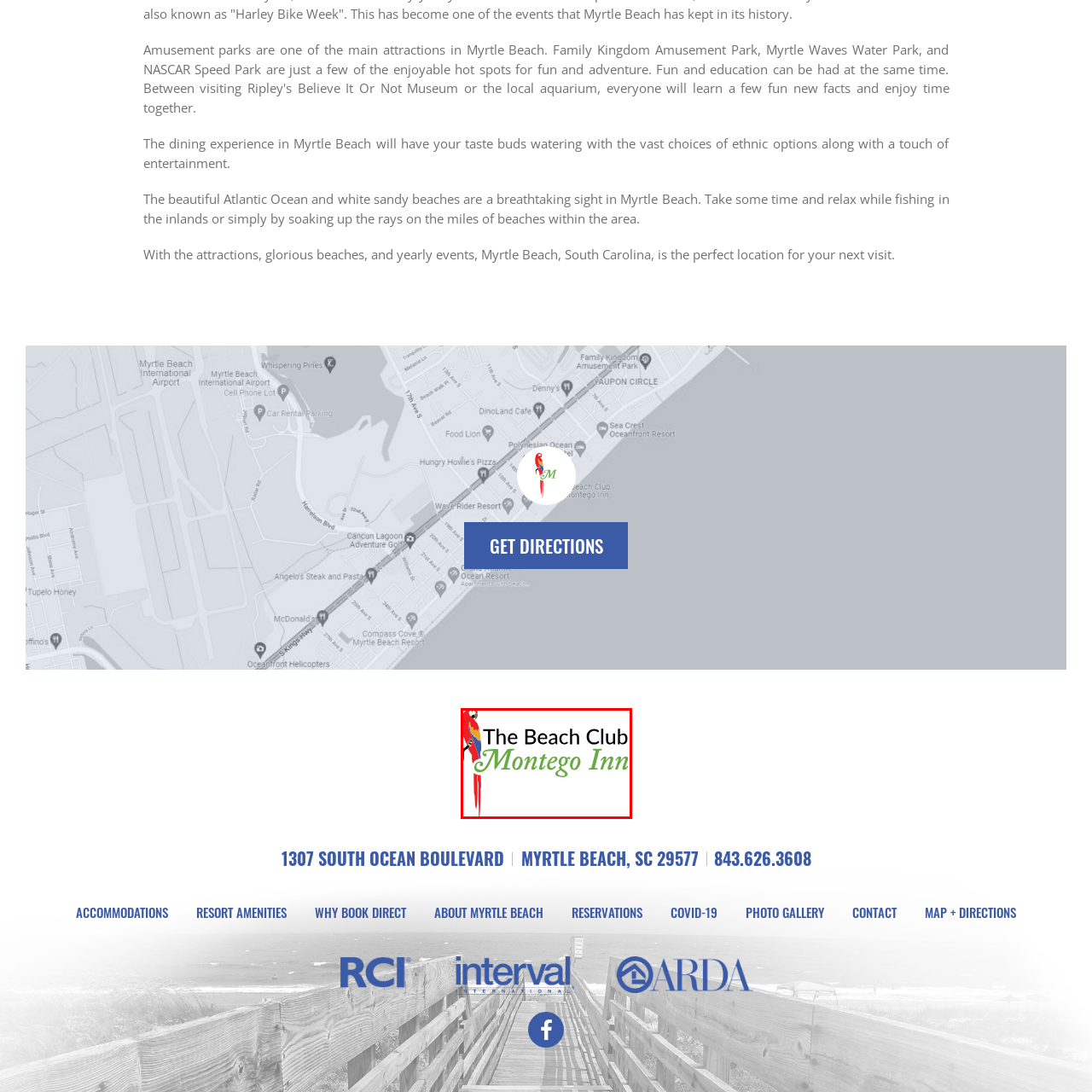Check the image inside the red boundary and briefly answer: What is the tropical touch added to the logo?

A vibrant parrot